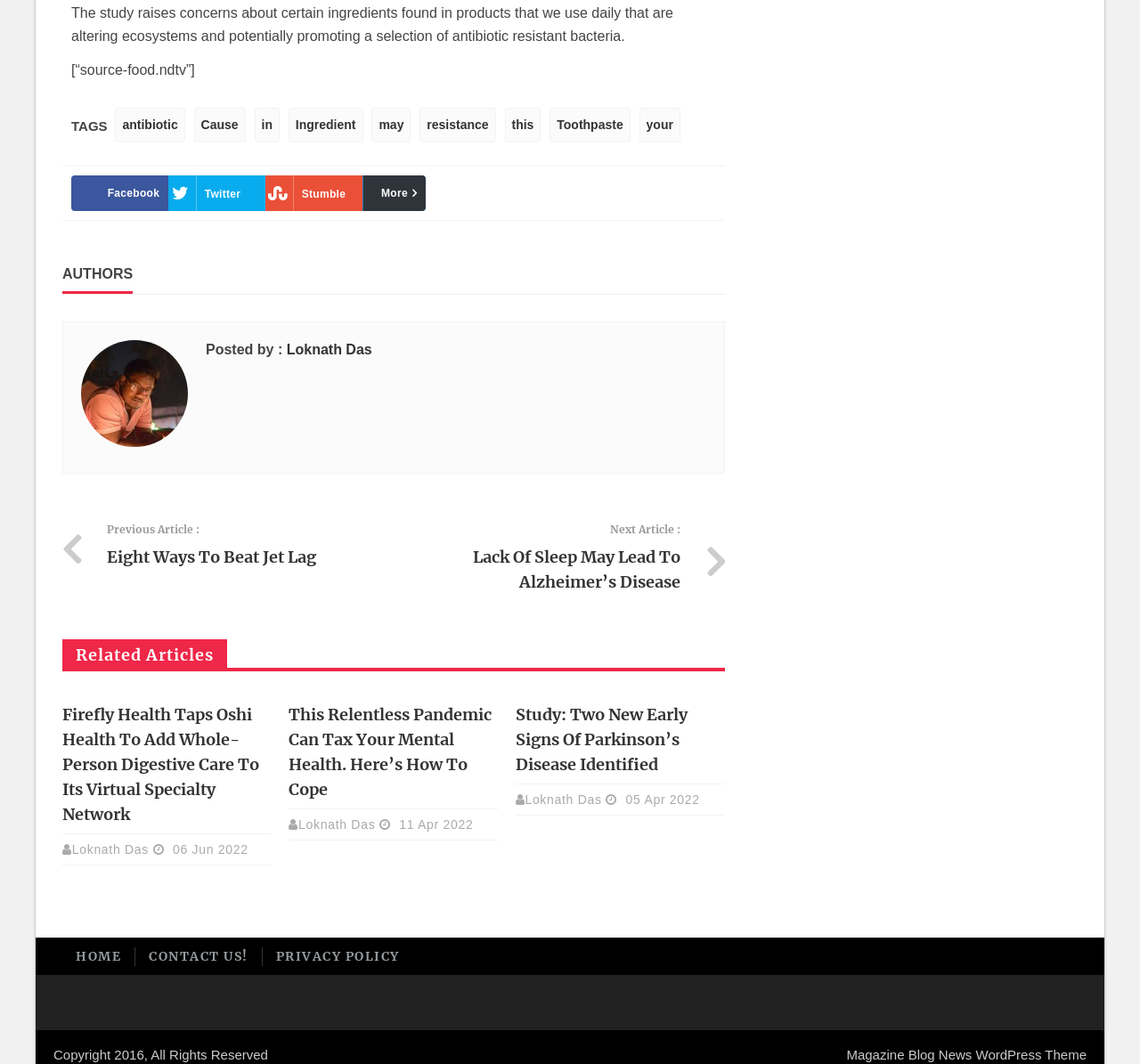What is the copyright year of the website?
Carefully analyze the image and provide a thorough answer to the question.

The copyright year of the website can be found by looking at the static text element at the bottom of the page, which states 'Copyright 2016, All Rights Reserved'. This indicates that the website's copyright year is 2016.